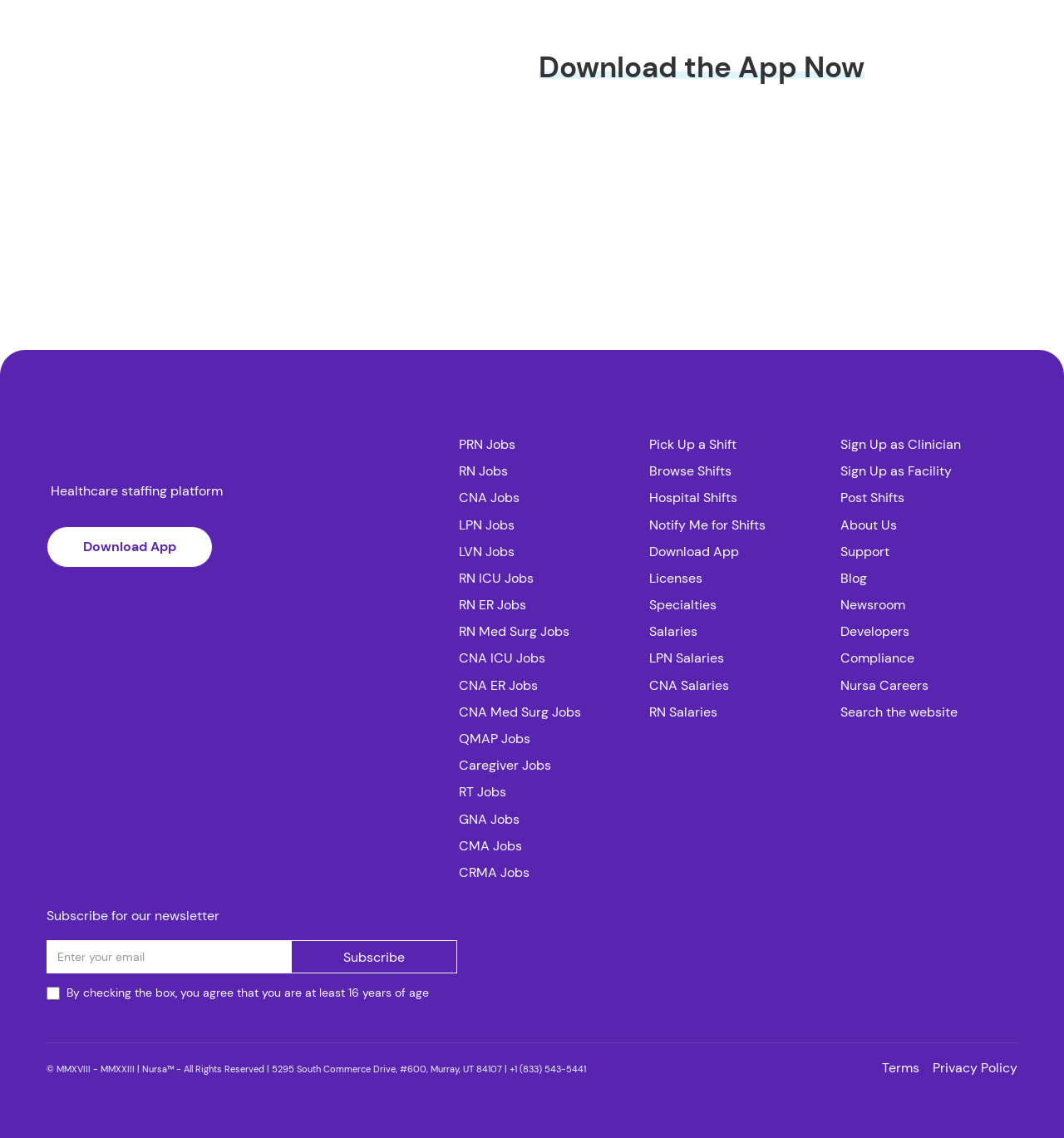Determine the bounding box coordinates for the clickable element required to fulfill the instruction: "Visit Instagram page". Provide the coordinates as four float numbers between 0 and 1, i.e., [left, top, right, bottom].

[0.722, 0.819, 0.769, 0.863]